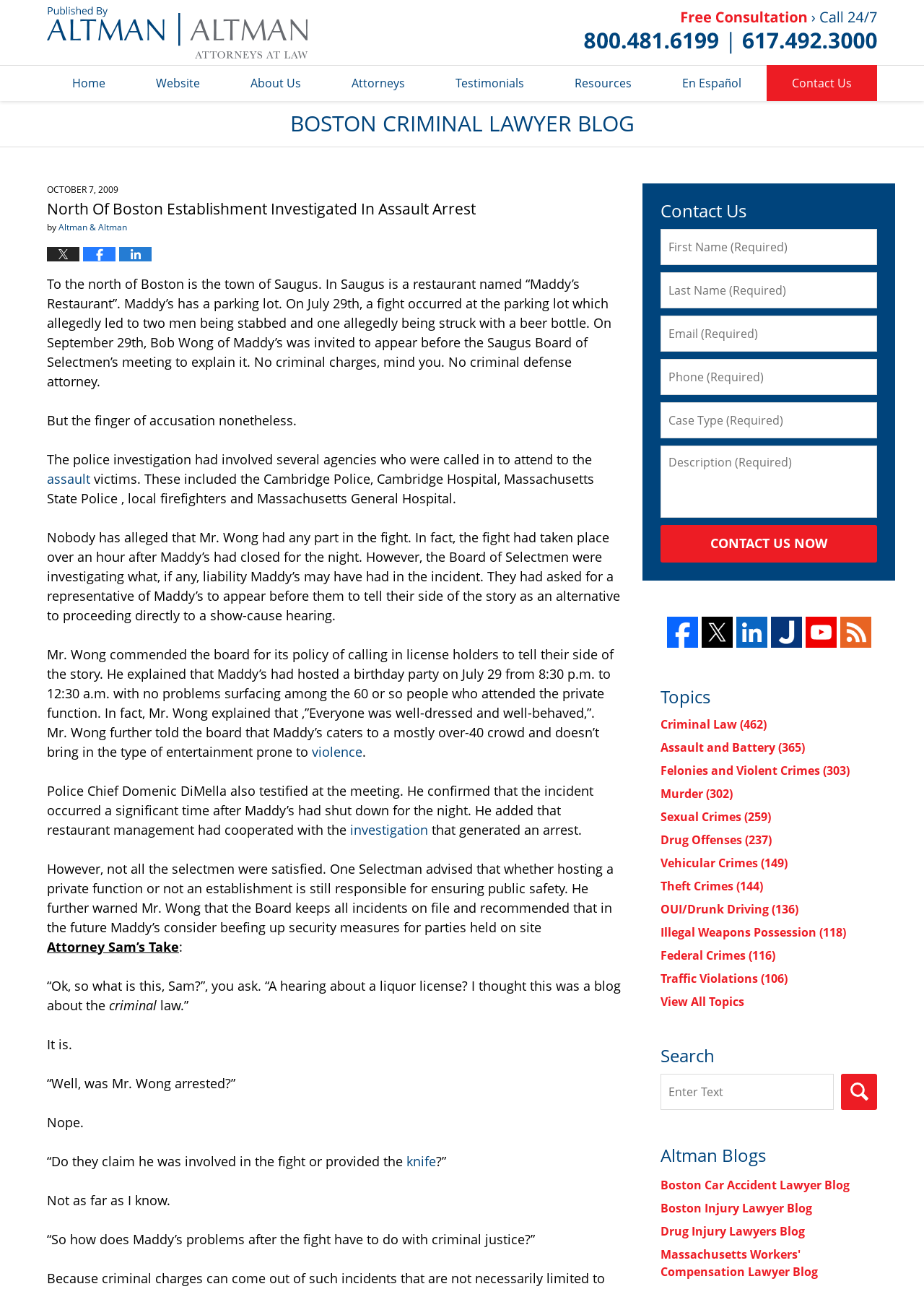Identify and provide the text of the main header on the webpage.

North Of Boston Establishment Investigated In Assault Arrest